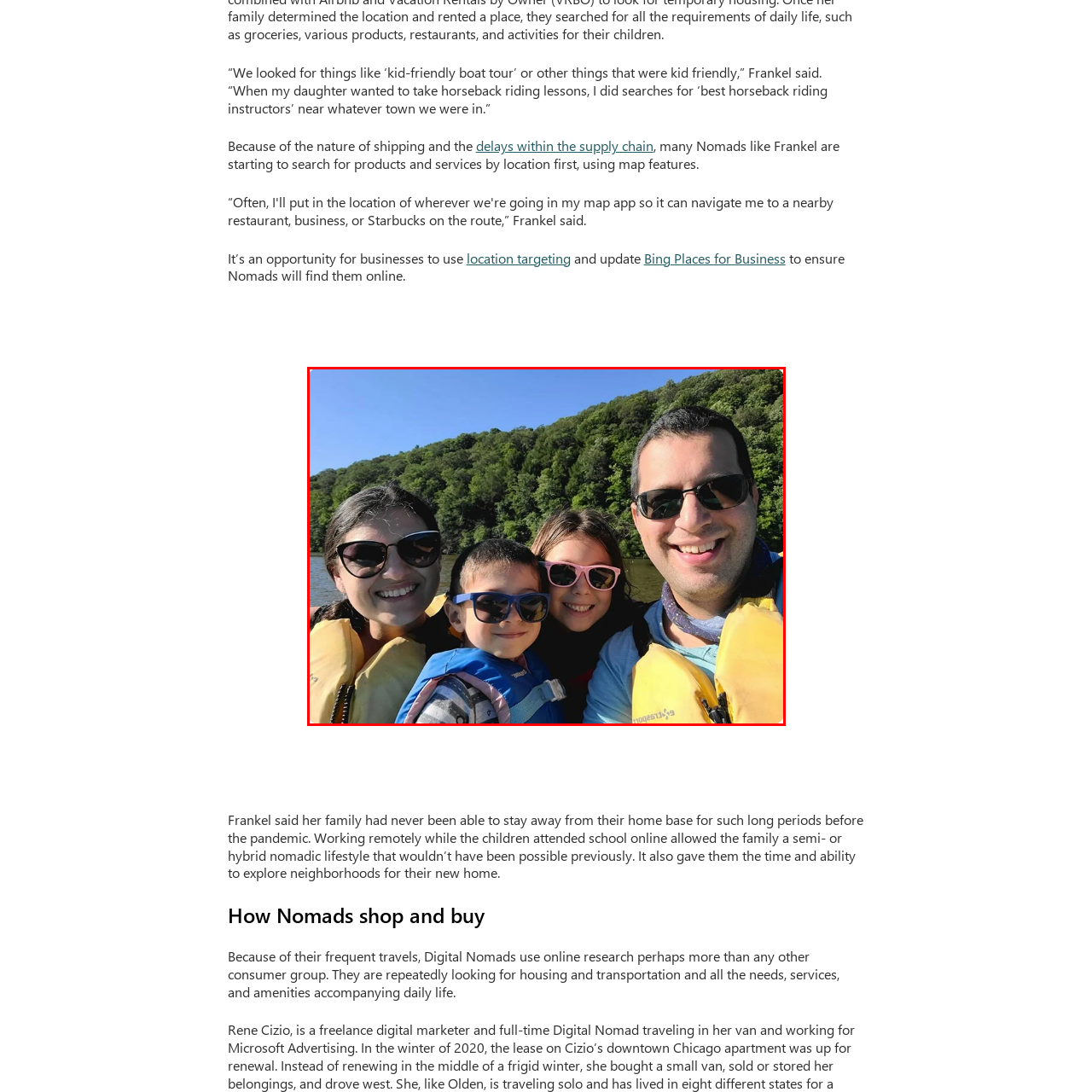Give a comprehensive description of the picture highlighted by the red border.

A cheerful family enjoys a sunny day by the lake, dressed in bright flotation vests. The group consists of four members, all smiling broadly for the camera, capturing a moment of joy and adventure. The mother and father, wearing sunglasses, frame their two children—an excited young boy in a blue vest and a girl sporting a pink pair of sunglasses. Behind them, lush green trees rise against a clear blue sky, highlighting the beauty of their outdoor experience. This scene embodies the spirit of family bonding and outdoor exploration, showcasing the lifestyle of digital nomads like Audrey Frankel and her family, who embrace flexibility and adventure while working remotely.